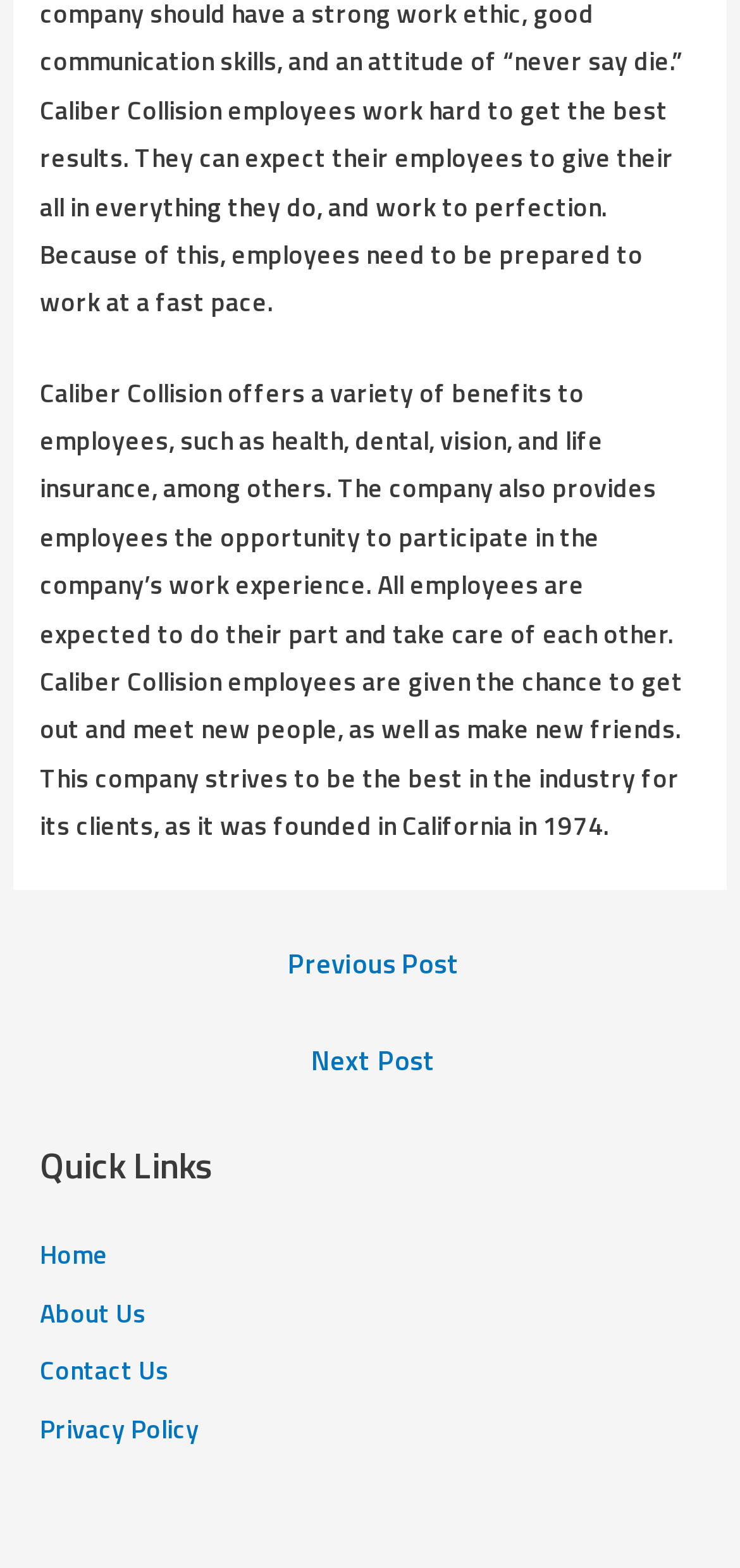How many links are under the 'Quick Links' heading?
Based on the image, please offer an in-depth response to the question.

Under the 'Quick Links' heading, there are four links: 'Home', 'About Us', 'Contact Us', and 'Privacy Policy'.